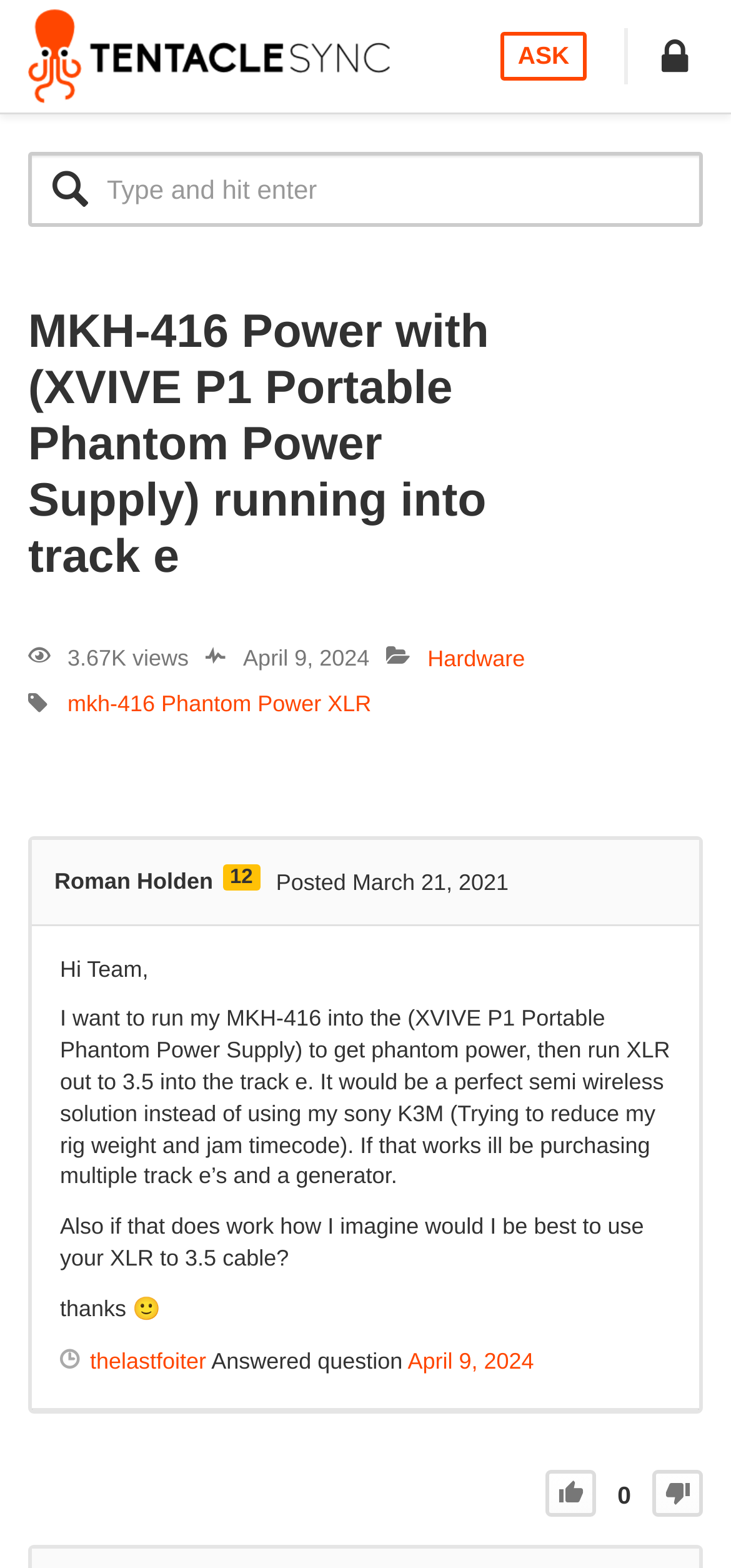Generate a thorough description of the webpage.

This webpage appears to be a forum discussion thread. At the top, there is a header section with a link to the "Tentacle Sync Forum" and an image. Below this, there is a search bar and a button with a dropdown menu.

The main content of the page is a discussion thread with a heading that reads "MKH-416 Power with (XVIVE P1 Portable Phantom Power Supply) running into track e". Below this, there are several links to related topics, including "Hardware", "mkh-416", "Phantom Power", and "XLR".

The discussion thread itself is started by a user named "Roman Holden" who posted a question on March 21, 2021. The question is about using a specific microphone and power supply to achieve a semi-wireless solution. The user is seeking advice on how to set this up and is considering purchasing multiple track e's and a generator.

Below the initial post, there are several responses from other users, including one from a user named "thelastfoiter" who answered the question. Each response is timestamped and includes a link to the user's profile.

At the bottom of the page, there are several links to navigate to other pages, including a link to the next page of the discussion thread. There are also several icons, including a heart and a flag, which may be used to interact with the discussion thread.